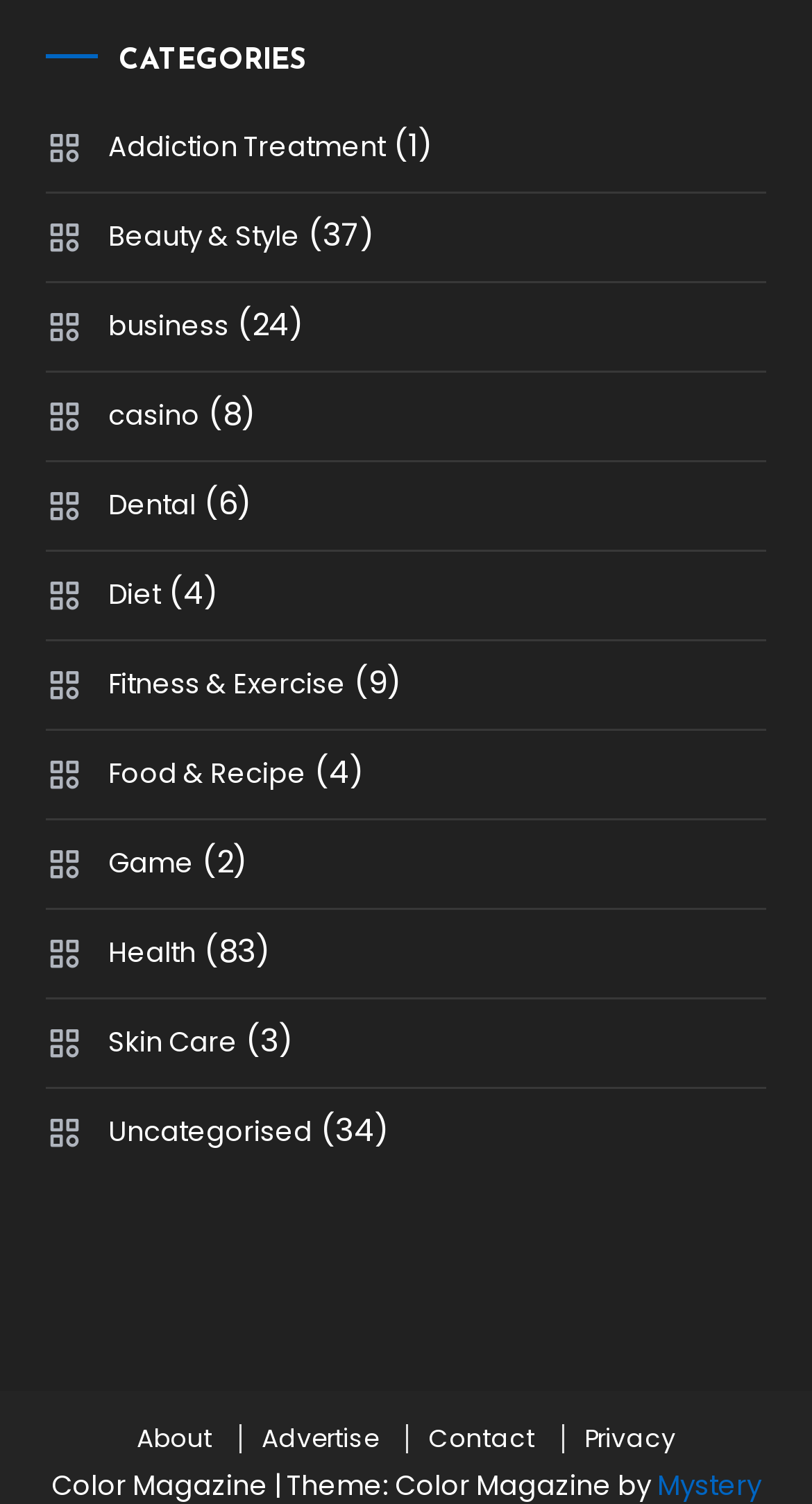Using the provided element description: "Skin Care", determine the bounding box coordinates of the corresponding UI element in the screenshot.

[0.057, 0.672, 0.293, 0.716]